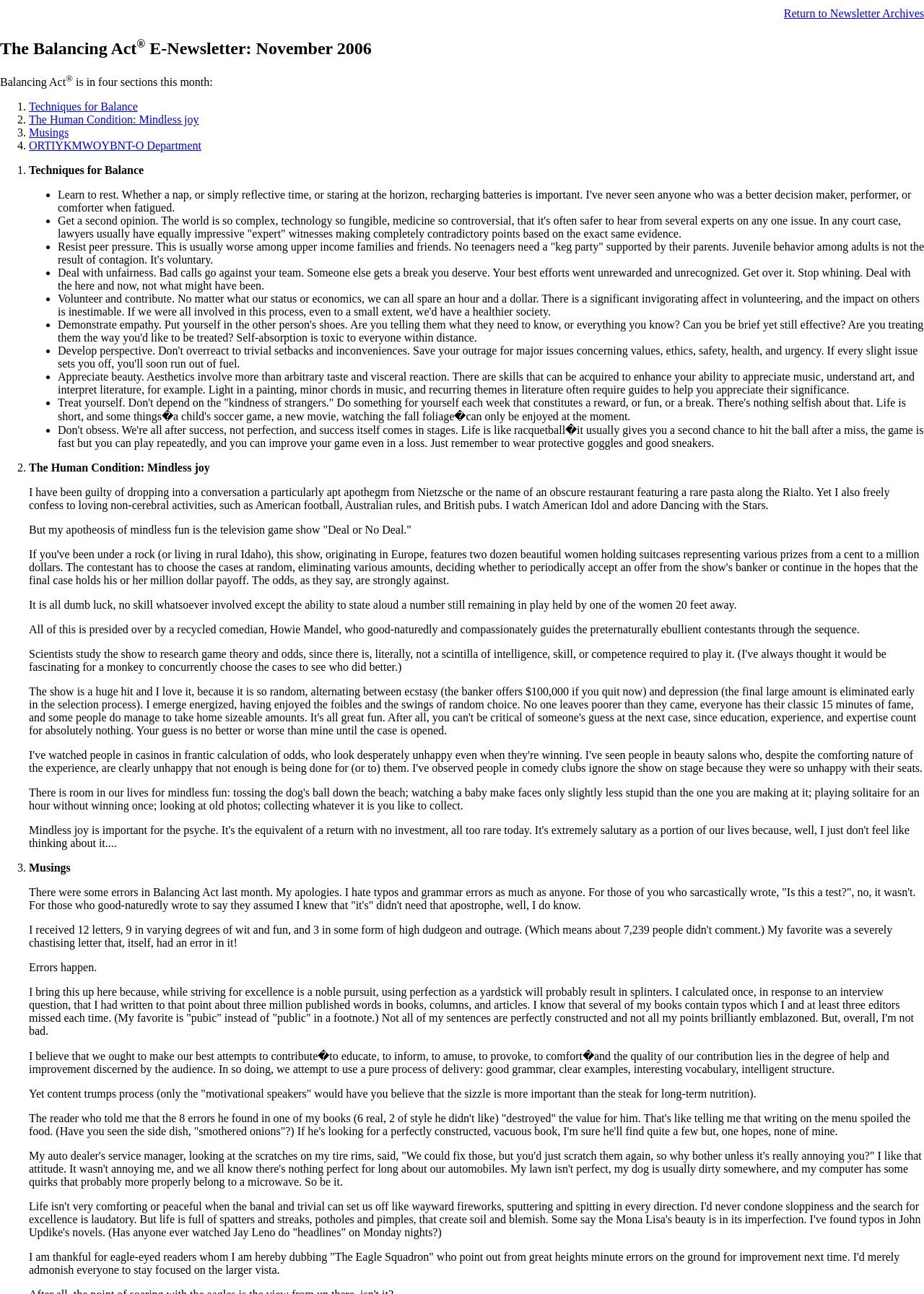Can you give a comprehensive explanation to the question given the content of the image?
What is the topic of the second section?

The question can be answered by looking at the list markers and the corresponding text. The second list marker '2.' is followed by the text 'The Human Condition: Mindless joy' which is the topic of the second section.